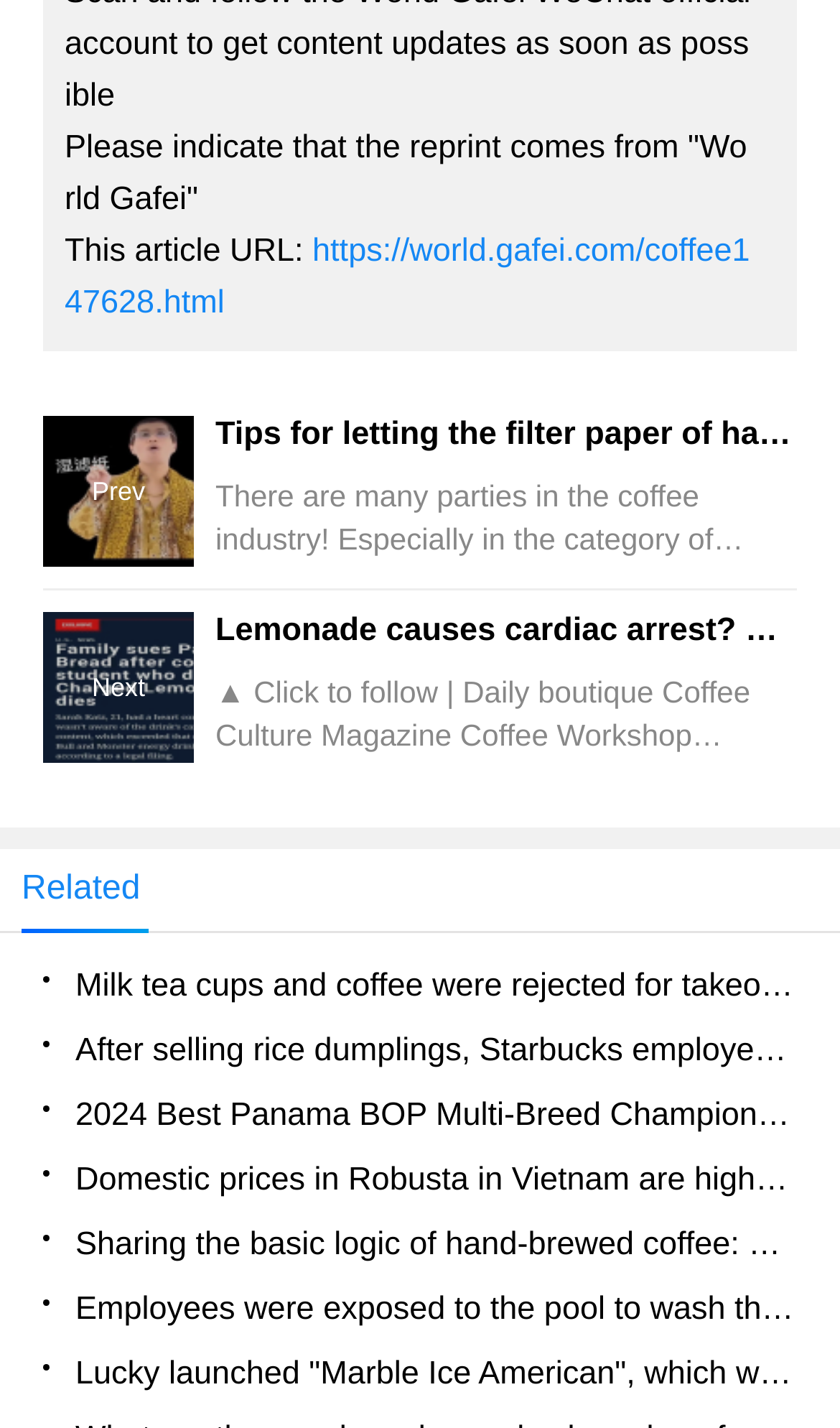Identify the bounding box coordinates for the element you need to click to achieve the following task: "Click on the previous article link". Provide the bounding box coordinates as four float numbers between 0 and 1, in the form [left, top, right, bottom].

None